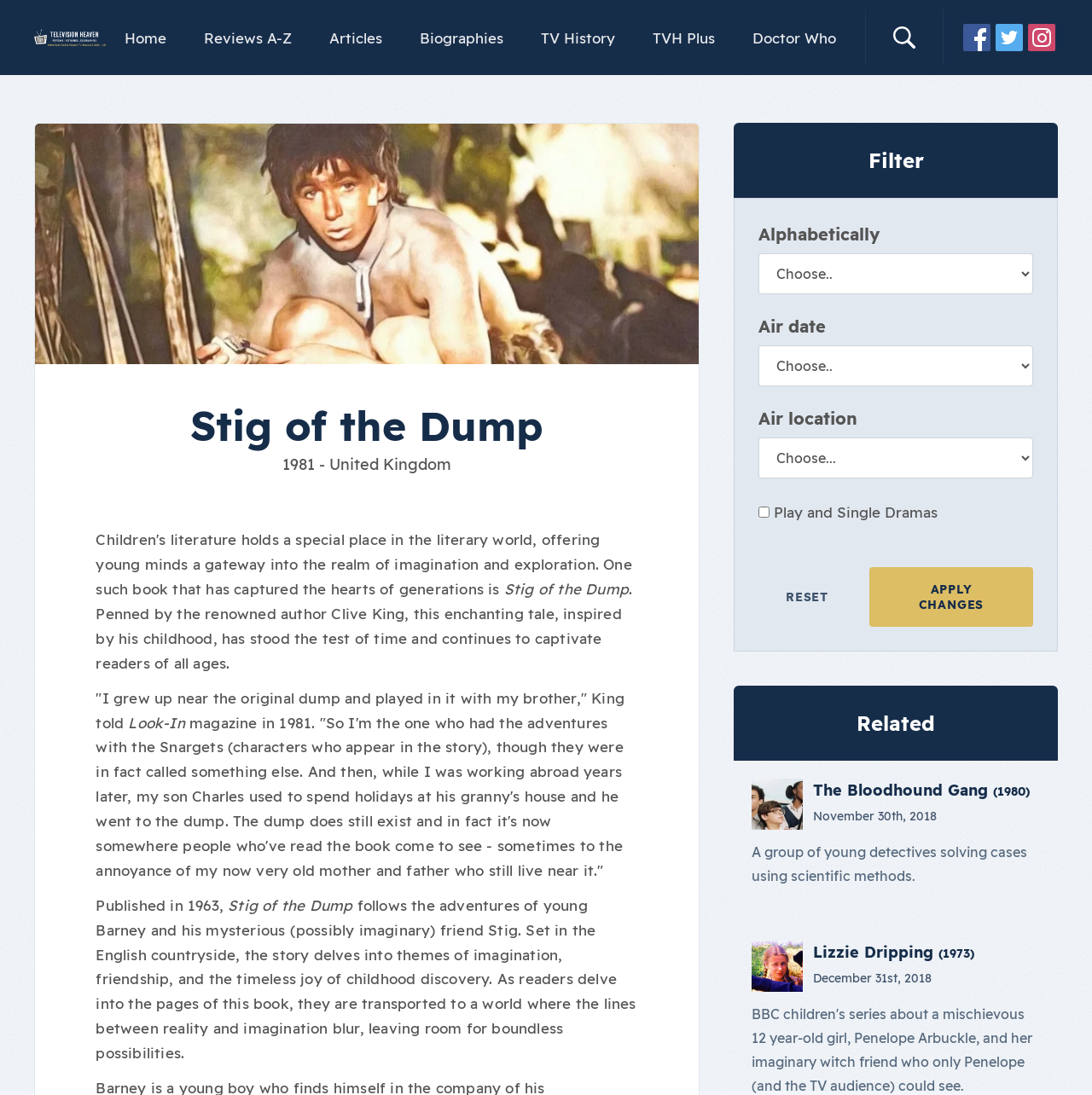Locate the bounding box coordinates of the element that needs to be clicked to carry out the instruction: "Read about Lizzie Dripping (1973)". The coordinates should be given as four float numbers ranging from 0 to 1, i.e., [left, top, right, bottom].

[0.745, 0.861, 0.892, 0.879]